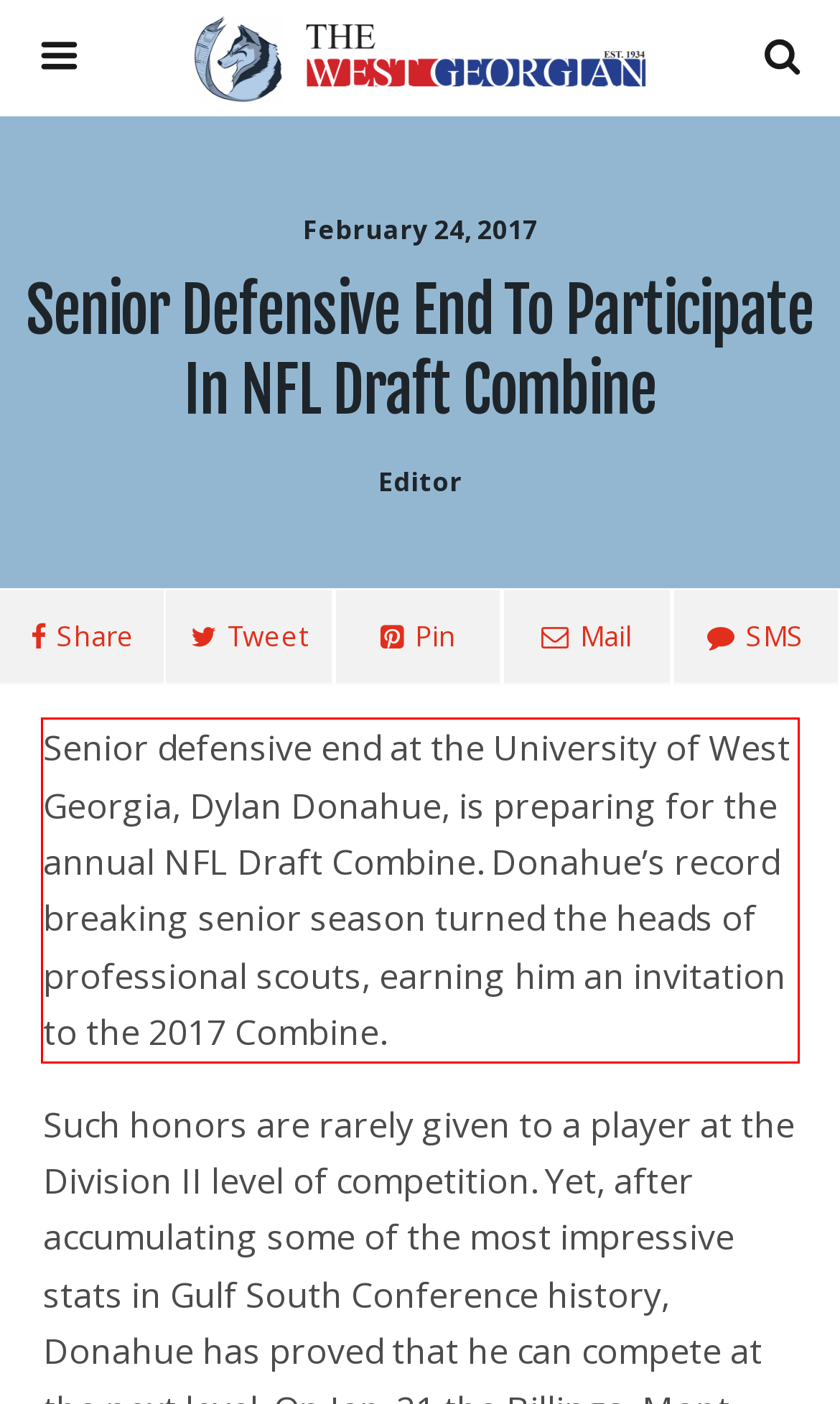Identify the text within the red bounding box on the webpage screenshot and generate the extracted text content.

Senior defensive end at the University of West Georgia, Dylan Donahue, is preparing for the annual NFL Draft Combine. Donahue’s record breaking senior season turned the heads of professional scouts, earning him an invitation to the 2017 Combine.